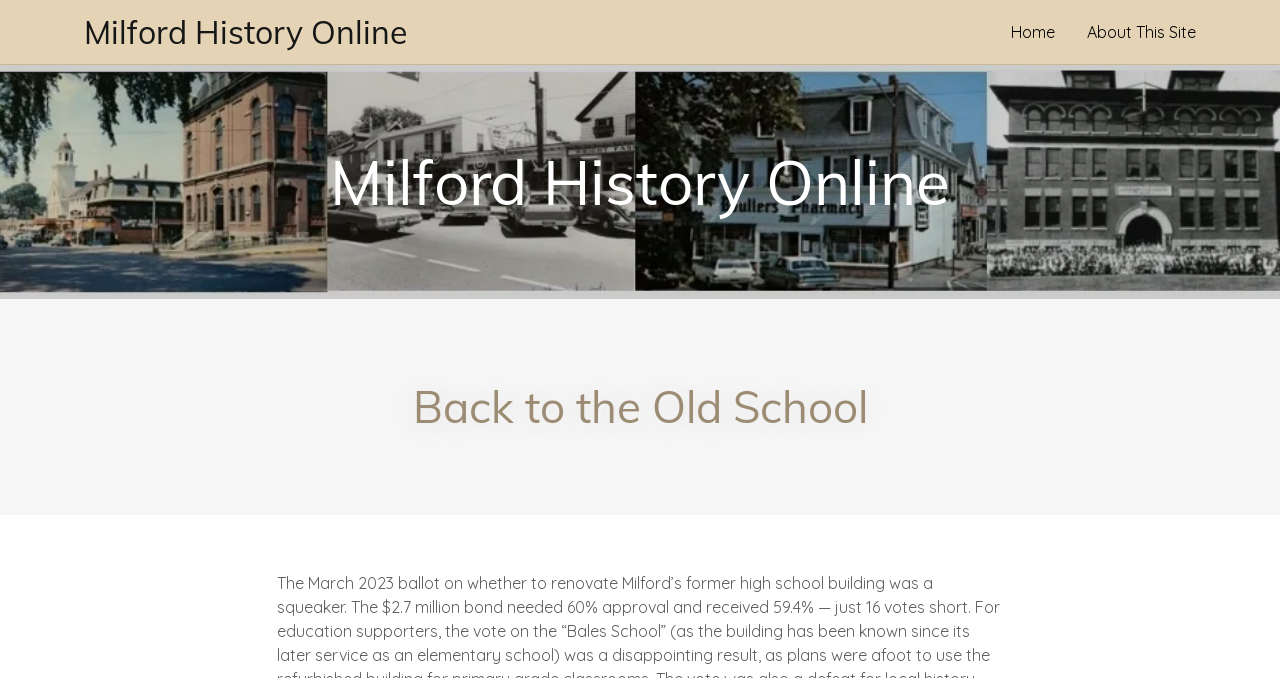Provide a thorough and detailed response to the question by examining the image: 
What is the purpose of the 'About This Site' link?

I inferred this answer by analyzing the text of the link 'About This Site', which suggests that it leads to a page that provides information about the website itself, such as its purpose, creators, or history.